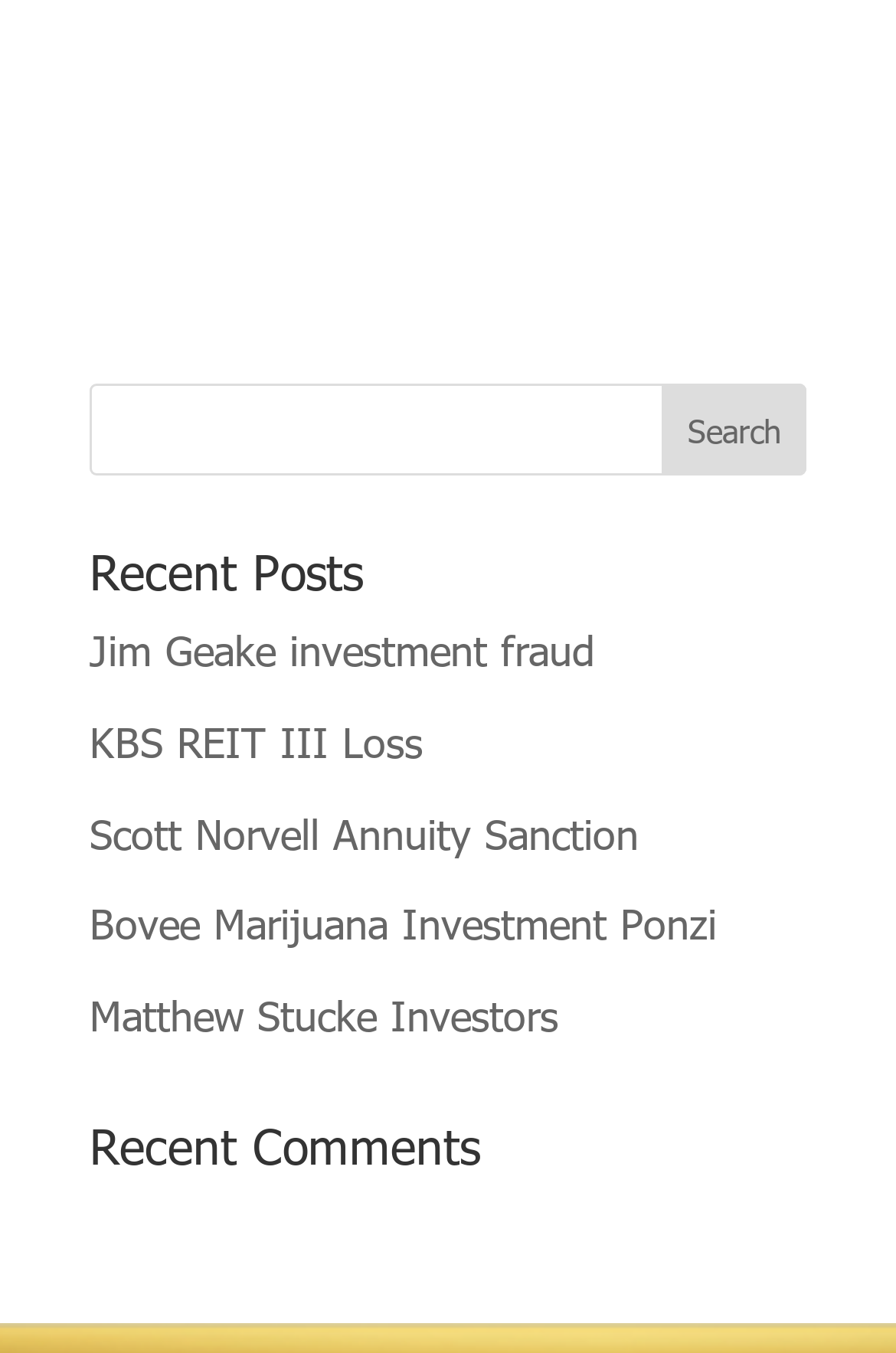Using details from the image, please answer the following question comprehensively:
What is the purpose of the textbox?

The textbox is located next to the 'Search' button, indicating that it is used to input search queries. The presence of the 'Search' button suggests that the textbox is meant for searching within the website.